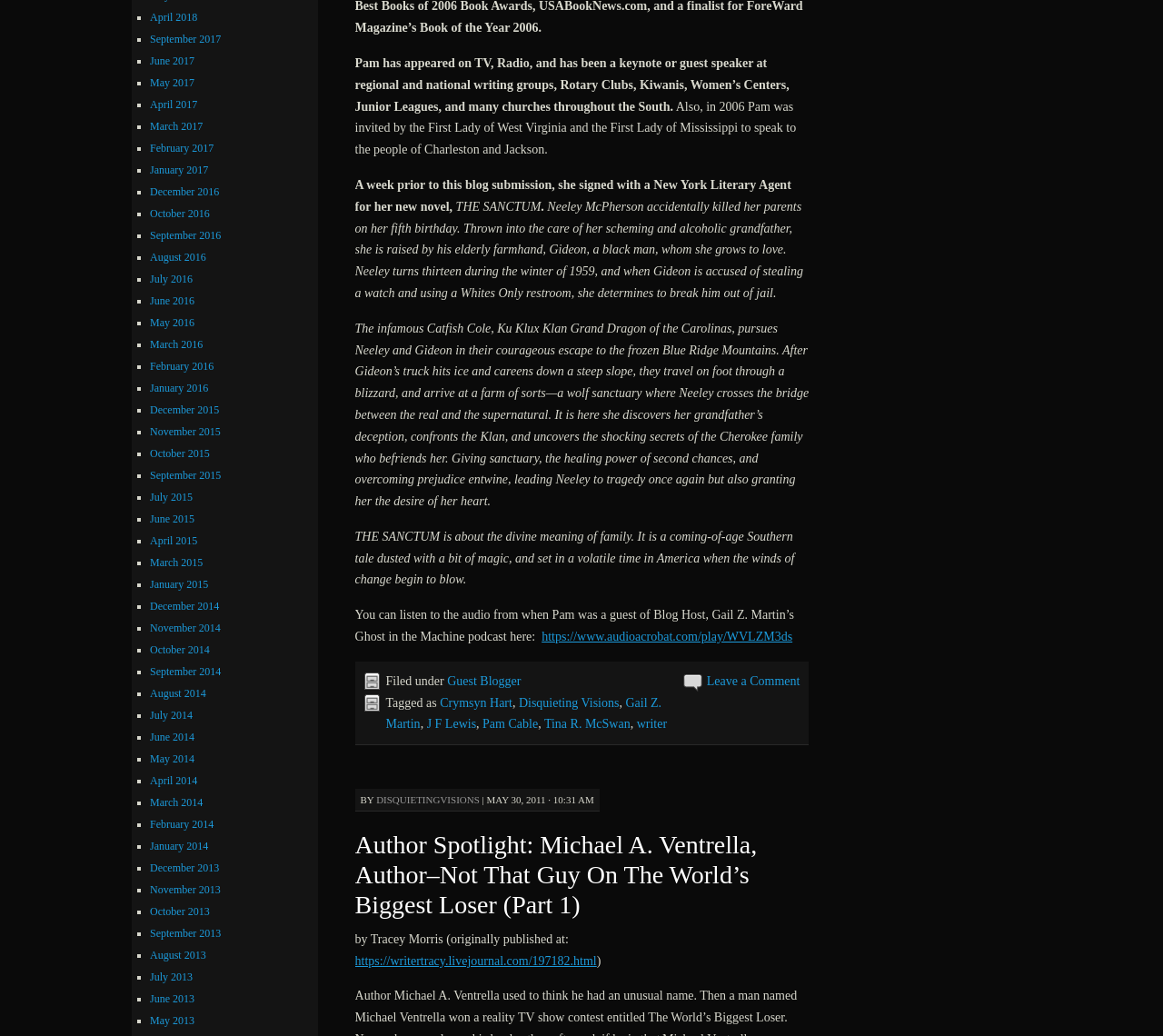What is the name of the novel mentioned in the webpage?
Answer the question with detailed information derived from the image.

The webpage mentions a novel titled 'THE SANCTUM' which is written by Pam Cable. The novel is about a girl named Neeley McPherson who accidentally kills her parents on her fifth birthday and is raised by her grandfather's farmhand, Gideon.